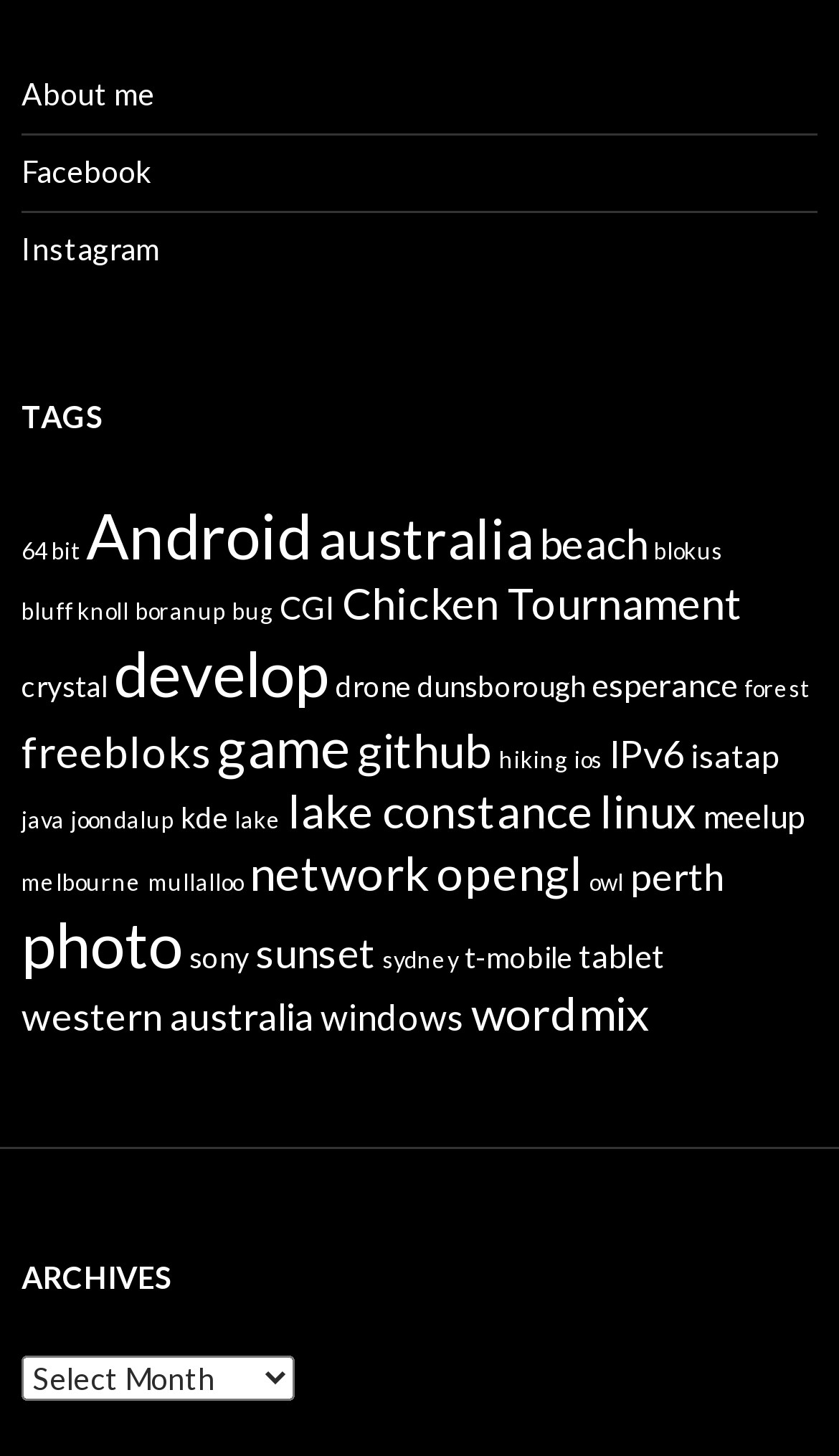Find the bounding box coordinates for the element that must be clicked to complete the instruction: "Select a tag from the 'Tags' navigation". The coordinates should be four float numbers between 0 and 1, indicated as [left, top, right, bottom].

[0.026, 0.368, 0.095, 0.387]